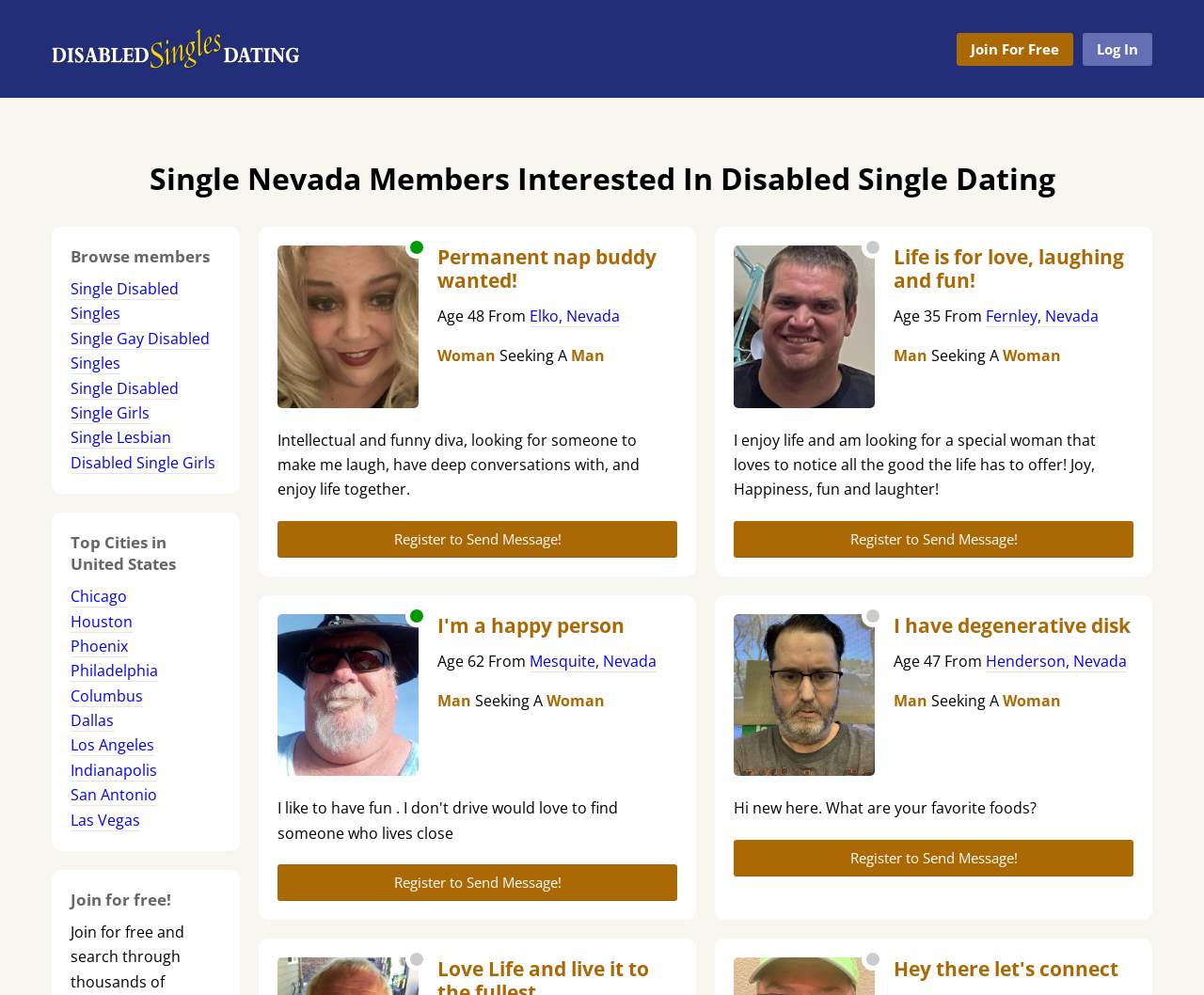Identify the coordinates of the bounding box for the element that must be clicked to accomplish the instruction: "view contest rules".

None